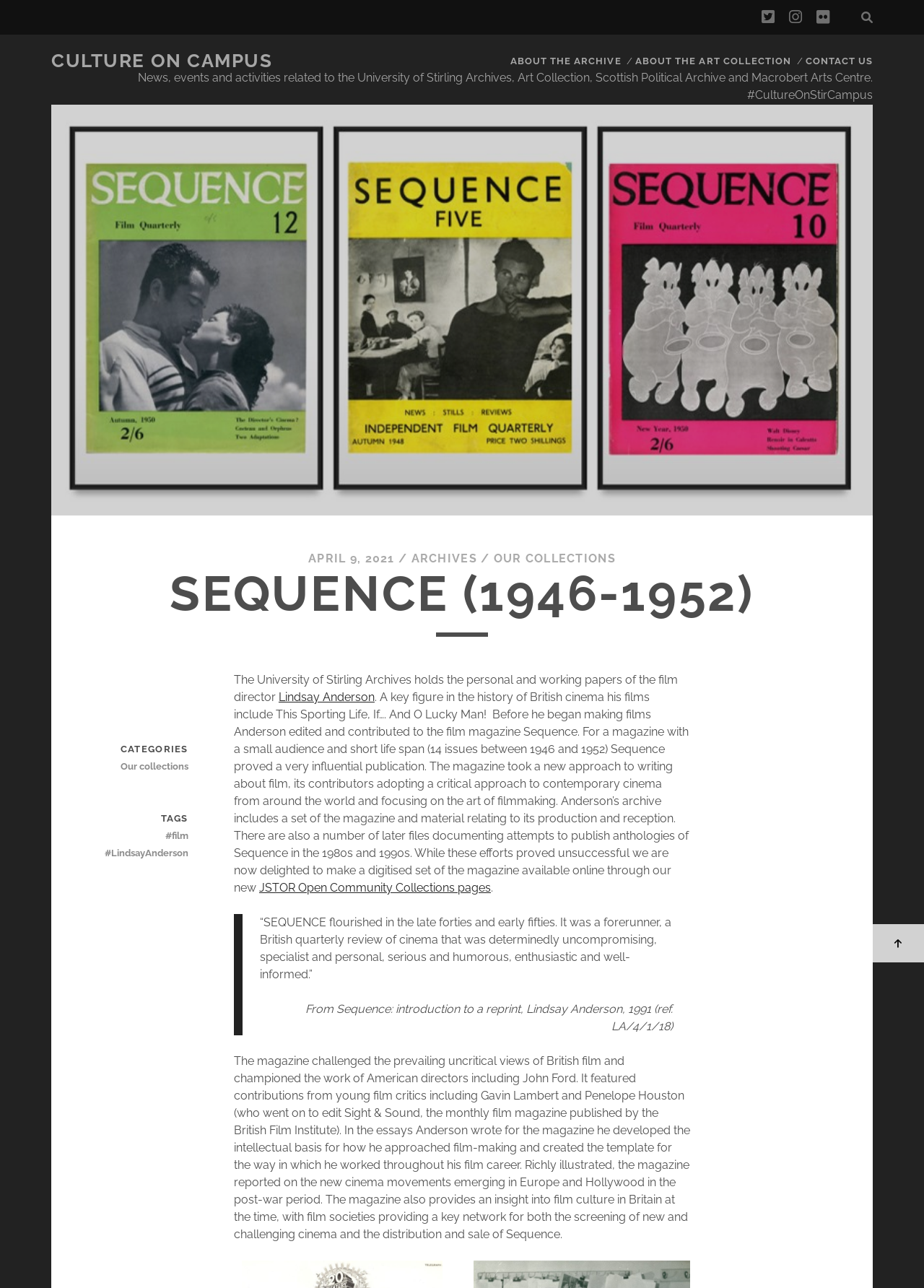Carefully examine the image and provide an in-depth answer to the question: What is the name of the film director mentioned?

The webpage mentions the University of Stirling Archives holding the personal and working papers of the film director Lindsay Anderson, which is evident from the text 'The University of Stirling Archives holds the personal and working papers of the film director Lindsay Anderson'.